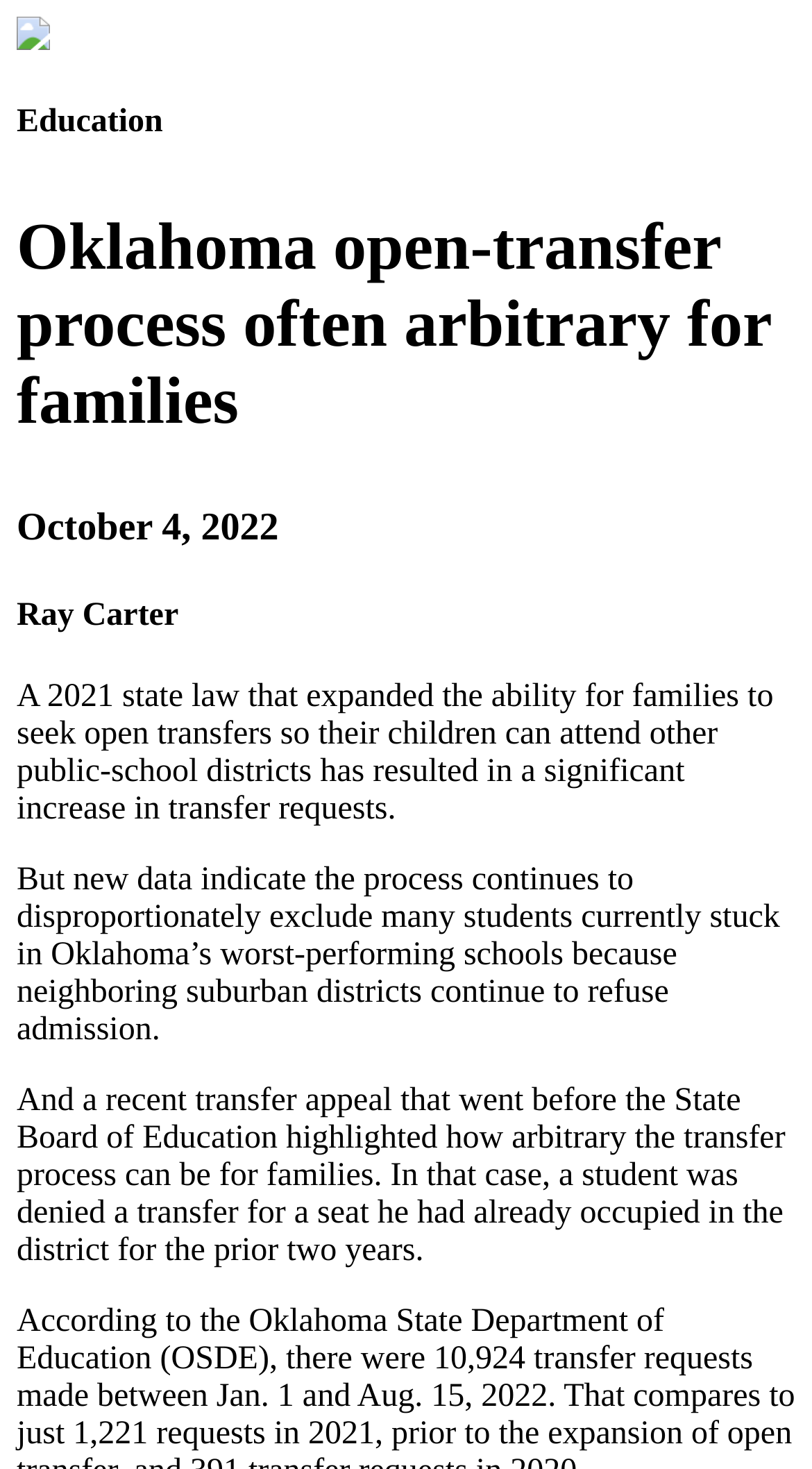Detail the webpage's structure and highlights in your description.

The webpage appears to be an article about the Oklahoma open-transfer process for public schools. At the top-left corner, there is a small image. Below the image, there are four headings in a vertical sequence. The first heading reads "Education", followed by "Oklahoma open-transfer process often arbitrary for families", then "October 4, 2022", and finally "Ray Carter". 

Below these headings, there are three paragraphs of text. The first paragraph explains how a 2021 state law has led to an increase in transfer requests. The second paragraph highlights that many students from underperforming schools are still being excluded from transferring to neighboring suburban districts. The third paragraph describes a specific case where a student was denied a transfer despite having attended the district for two years prior.